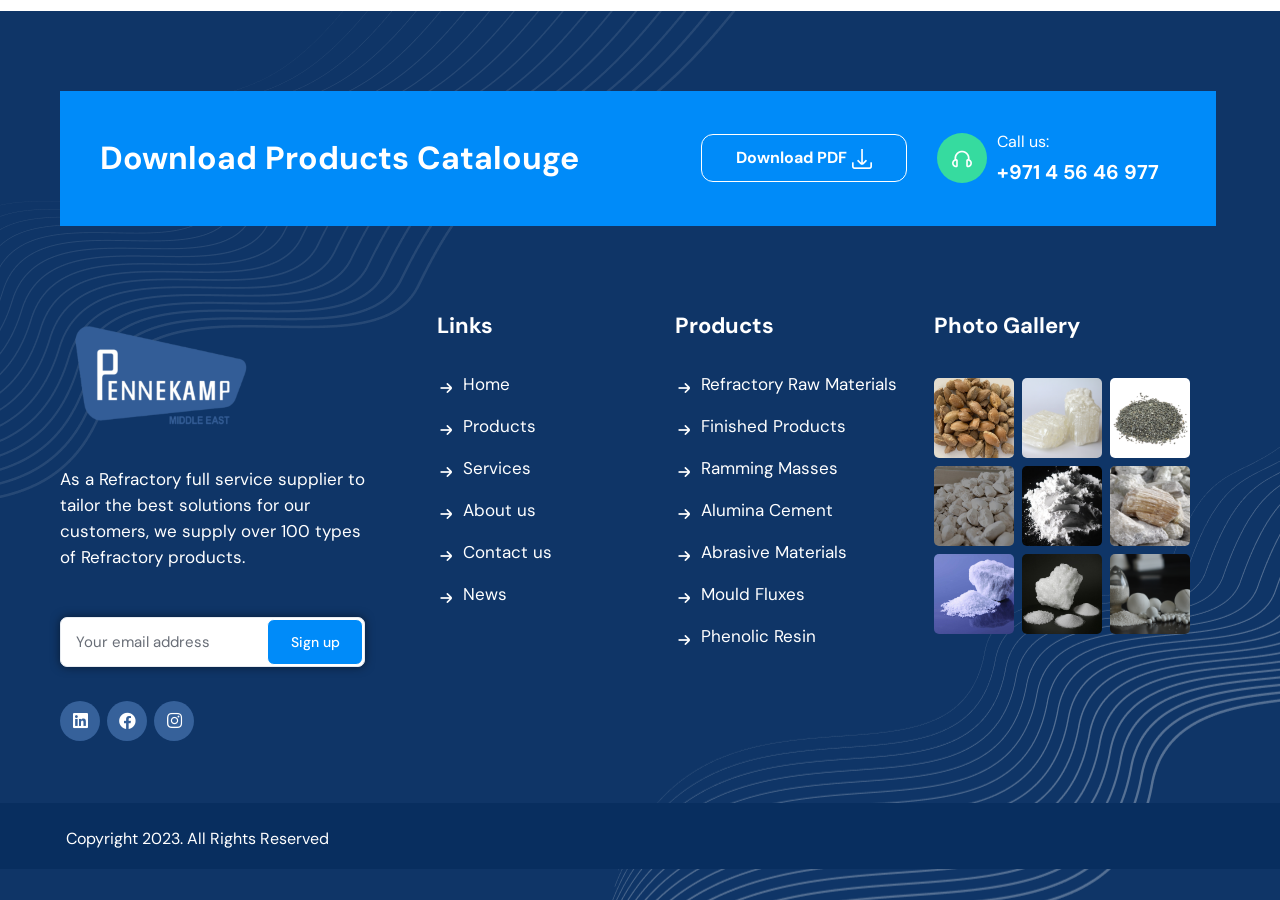Please provide a brief answer to the following inquiry using a single word or phrase:
What is the purpose of the textbox?

to enter email address